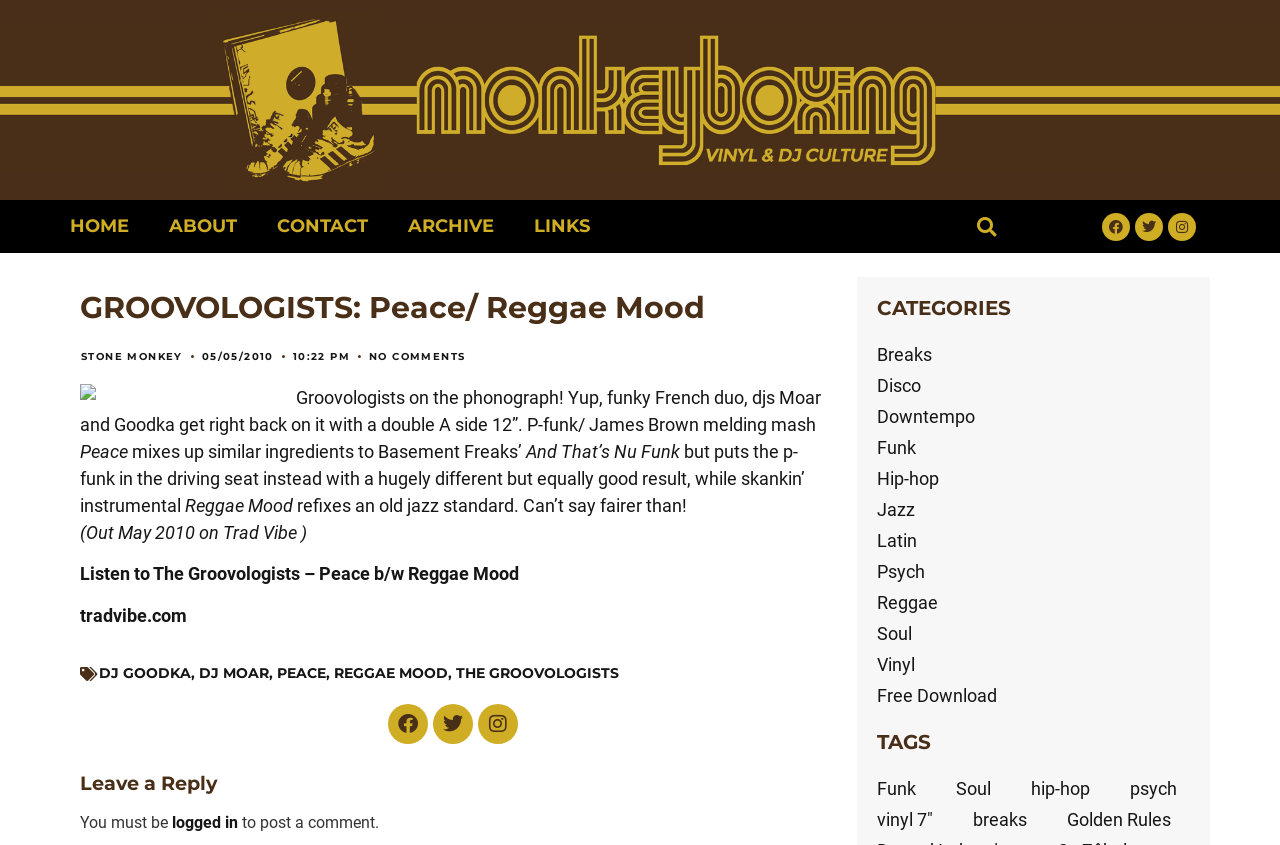Provide the bounding box coordinates, formatted as (top-left x, top-left y, bottom-right x, bottom-right y), with all values being floating point numbers between 0 and 1. Identify the bounding box of the UI element that matches the description: storage or cost

None